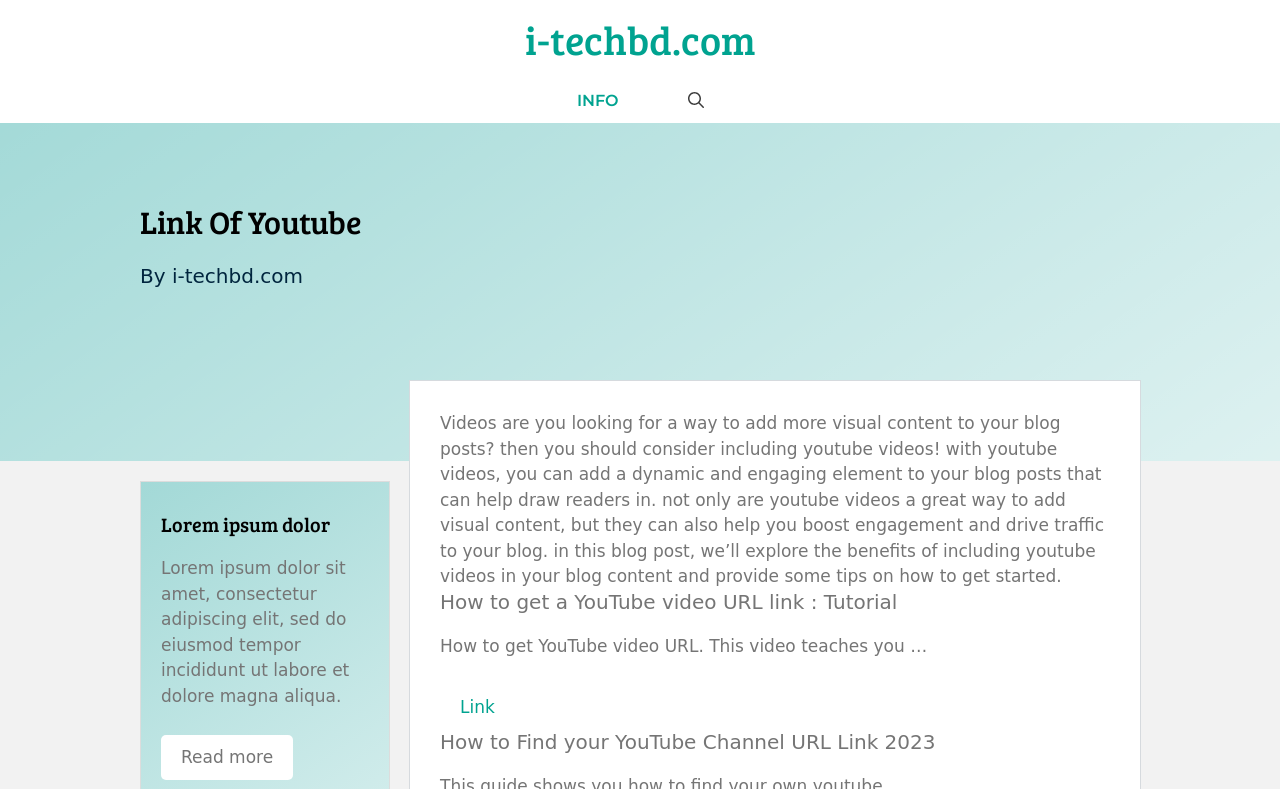What is the primary topic of this webpage?
Based on the image, give a concise answer in the form of a single word or short phrase.

YouTube video link